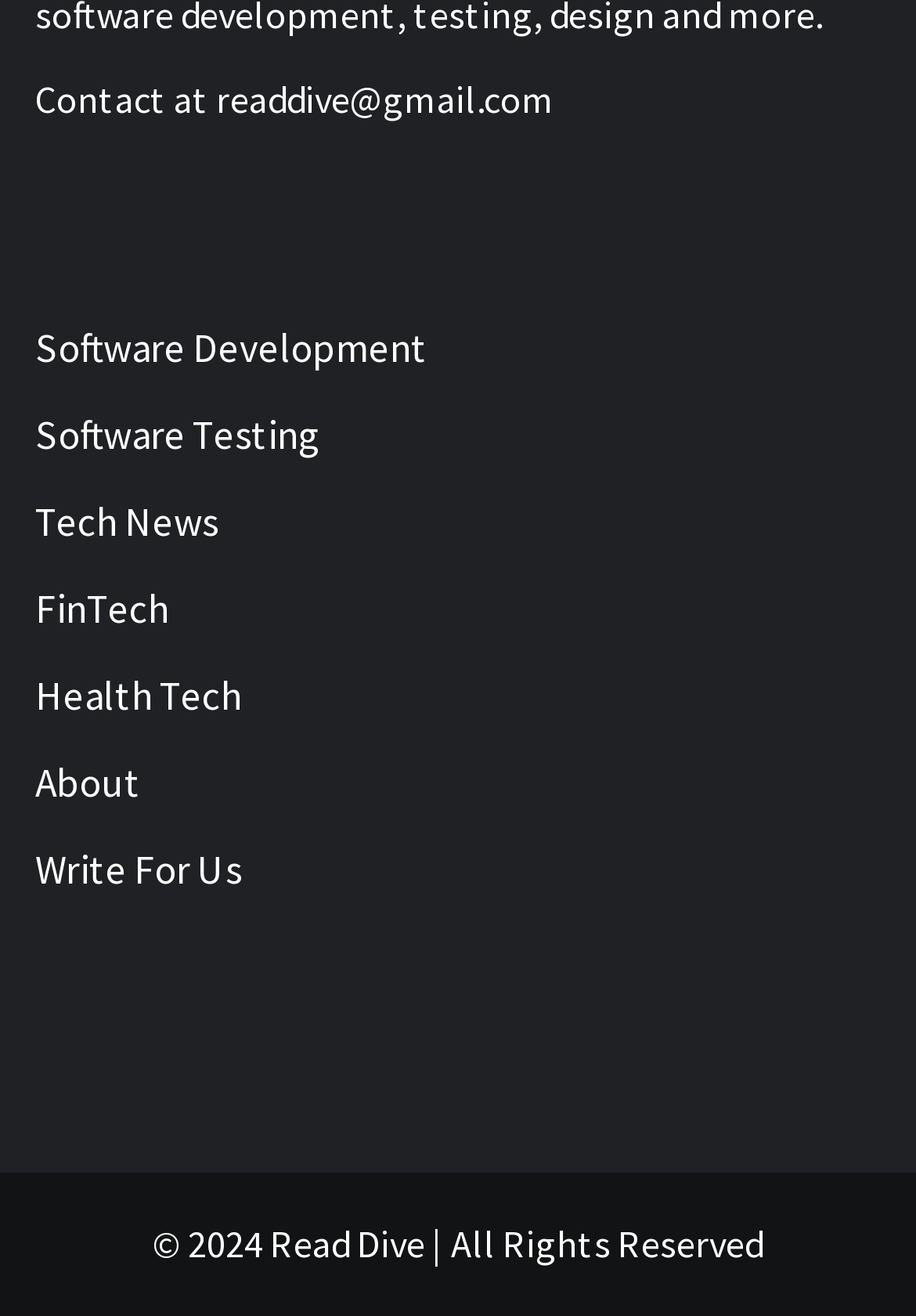From the webpage screenshot, predict the bounding box of the UI element that matches this description: "Write For Us".

[0.741, 0.795, 0.828, 0.856]